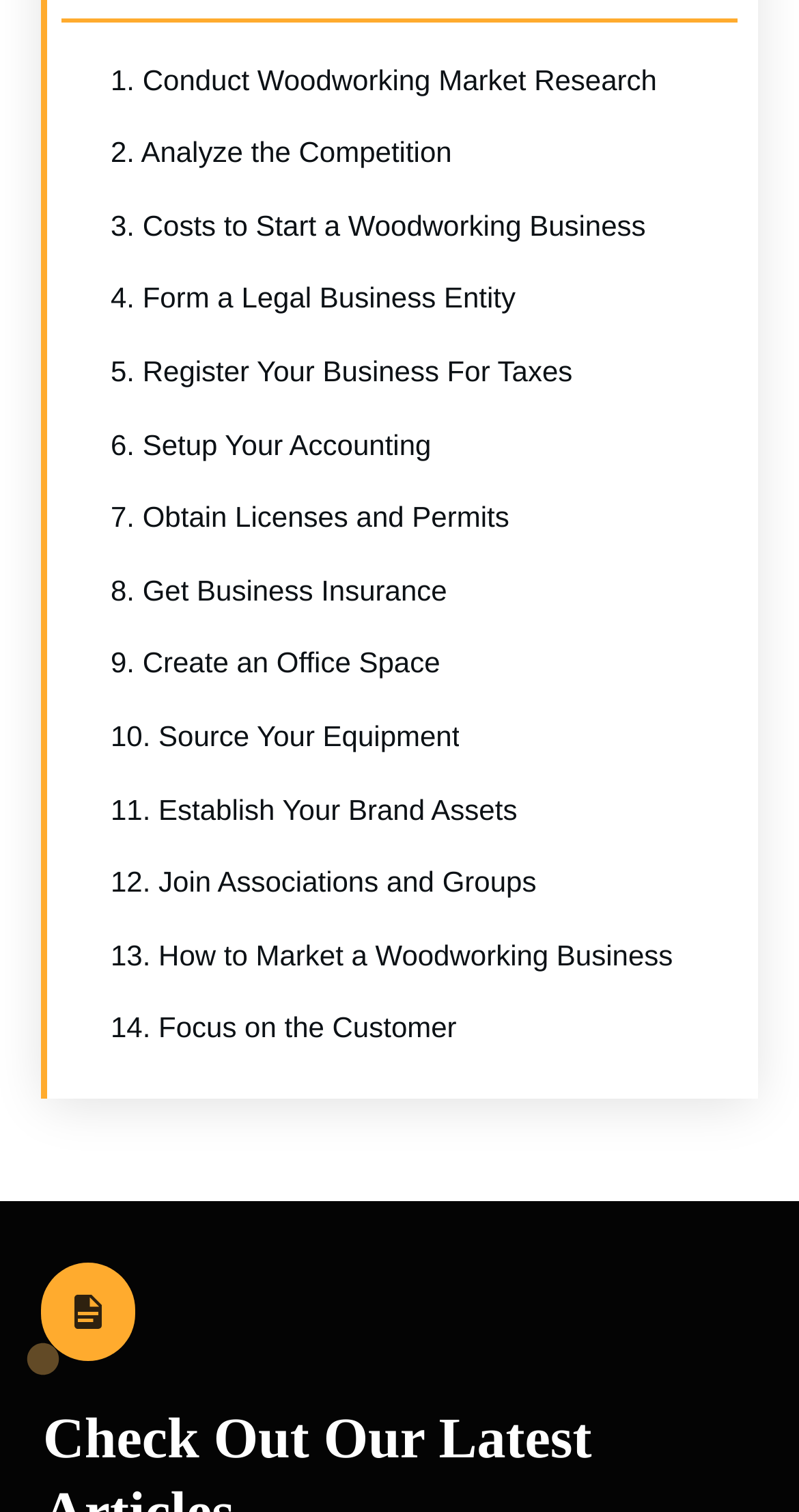Locate the bounding box coordinates of the area you need to click to fulfill this instruction: 'Click on 'Source Your Equipment''. The coordinates must be in the form of four float numbers ranging from 0 to 1: [left, top, right, bottom].

[0.138, 0.474, 0.576, 0.501]